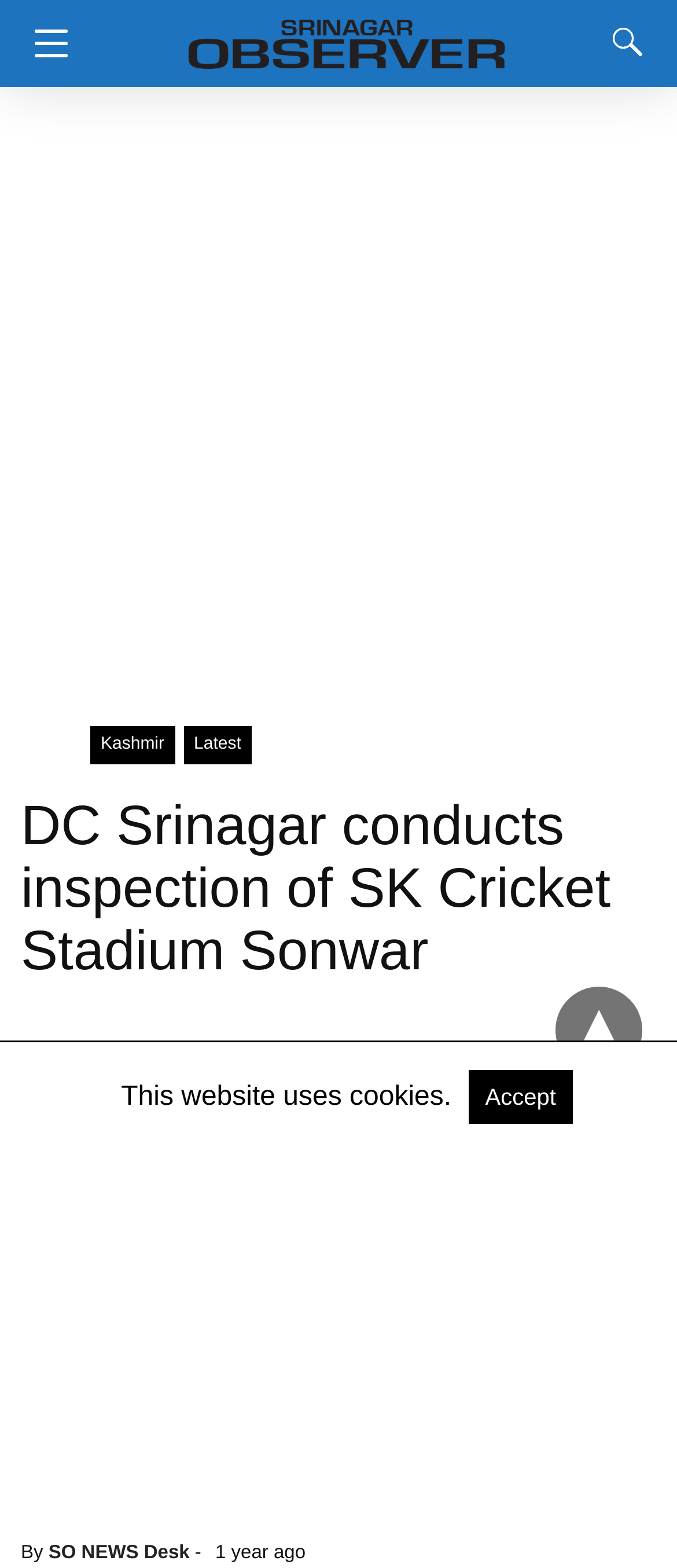Show me the bounding box coordinates of the clickable region to achieve the task as per the instruction: "Click the search button".

[0.869, 0.012, 0.962, 0.041]